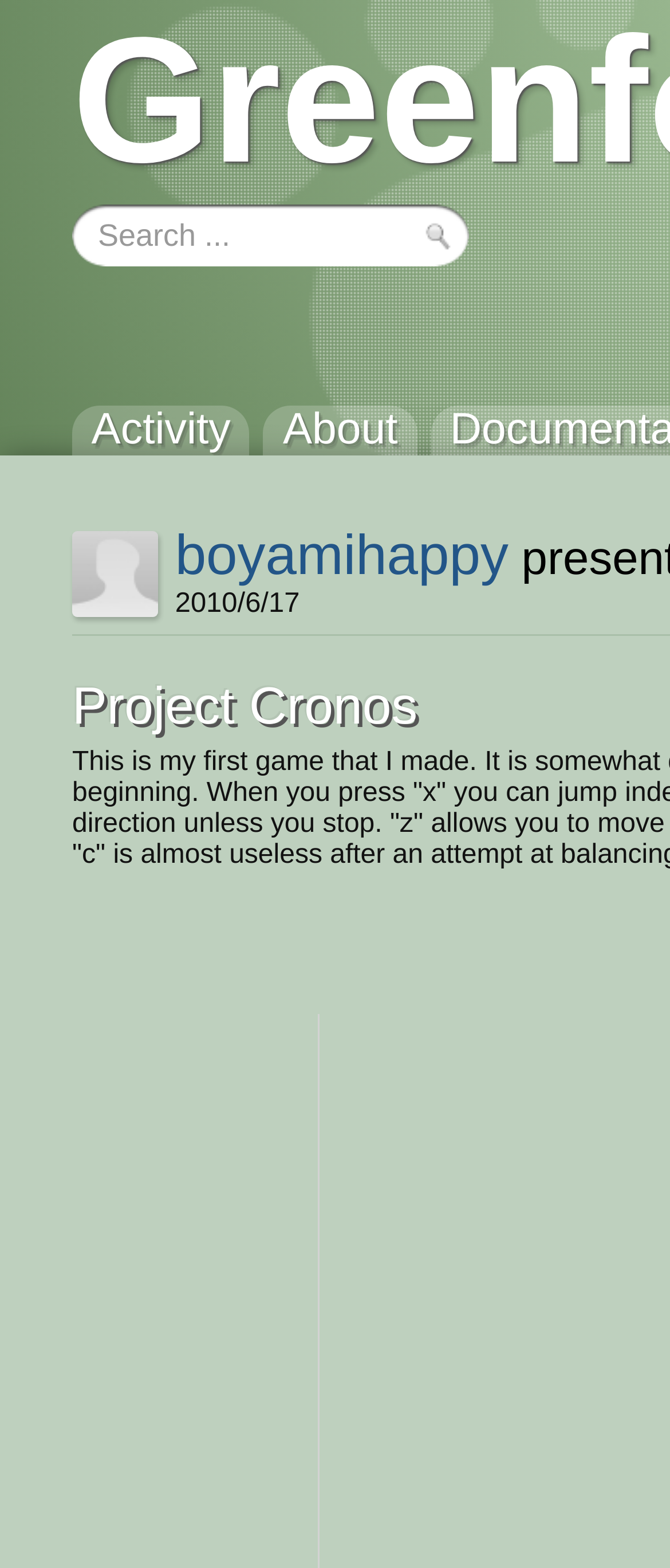Identify the bounding box of the UI element described as follows: "parent_node: boyamihappy presents ...". Provide the coordinates as four float numbers in the range of 0 to 1 [left, top, right, bottom].

[0.108, 0.339, 0.236, 0.393]